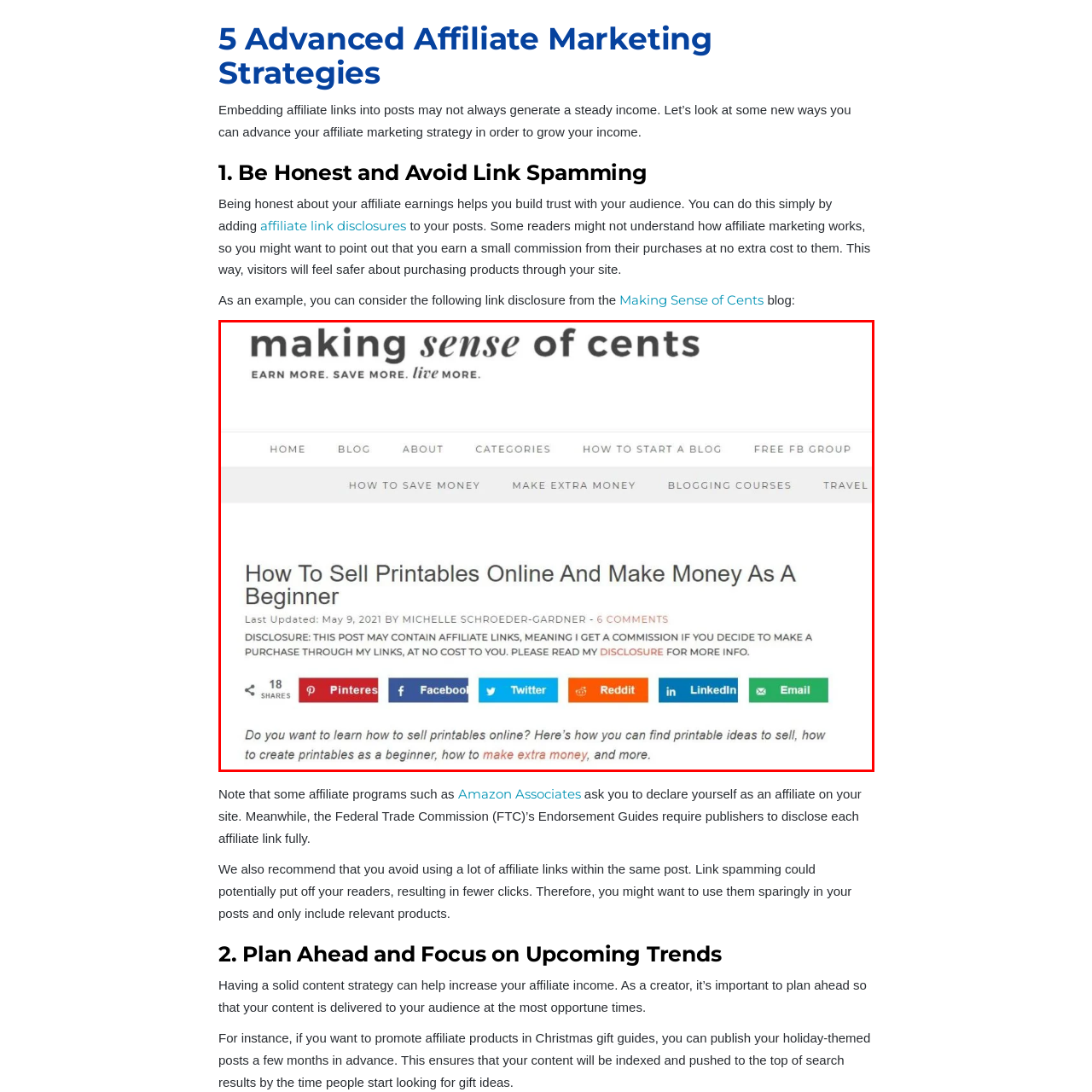Observe the content inside the red rectangle, What is the focus of the surrounding text? 
Give your answer in just one word or phrase.

Strategies for affiliate success